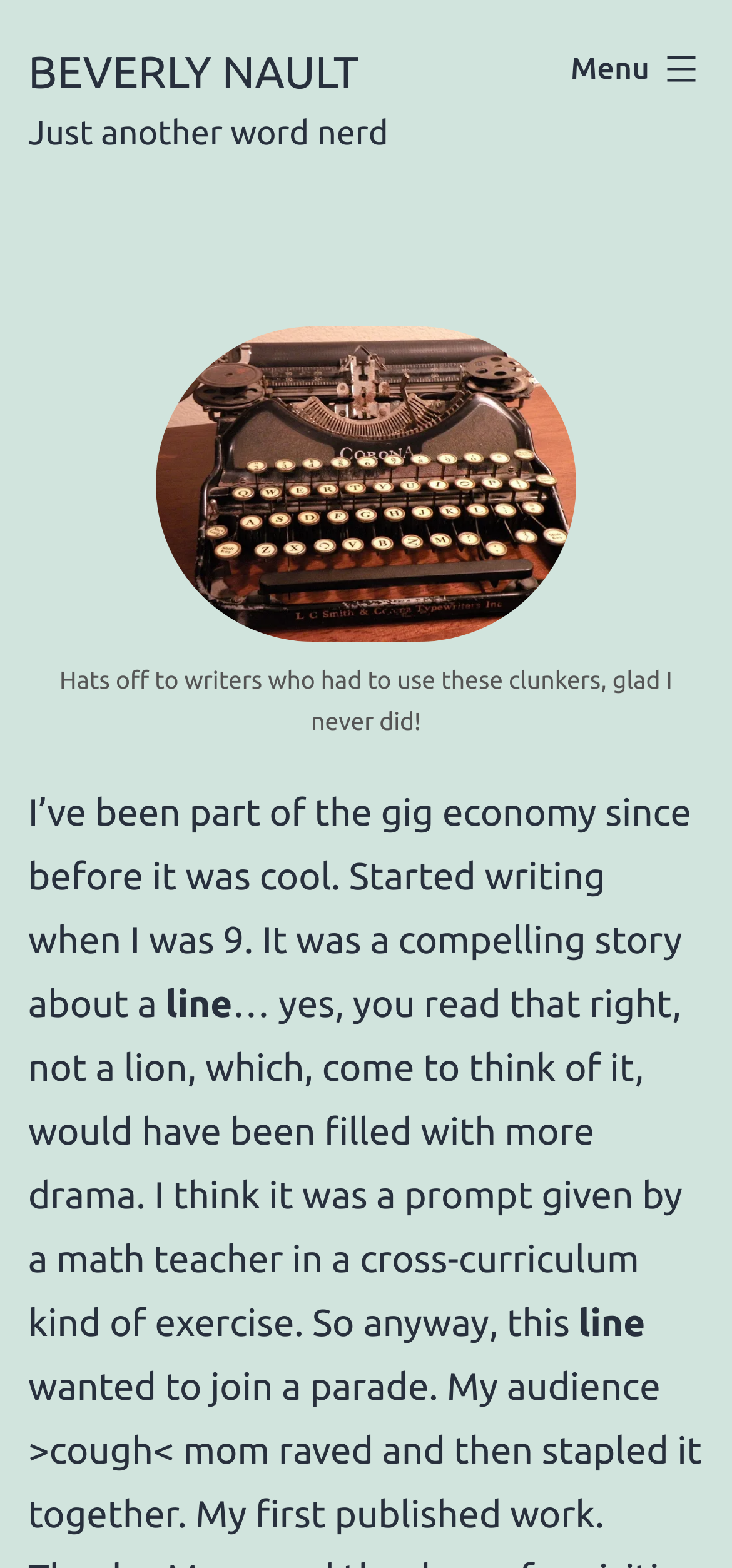By analyzing the image, answer the following question with a detailed response: What was the subject of the person's first writing?

The text on the webpage mentions that the person's first writing was about 'a line', not a 'lion', which is an interesting detail mentioned in the text.